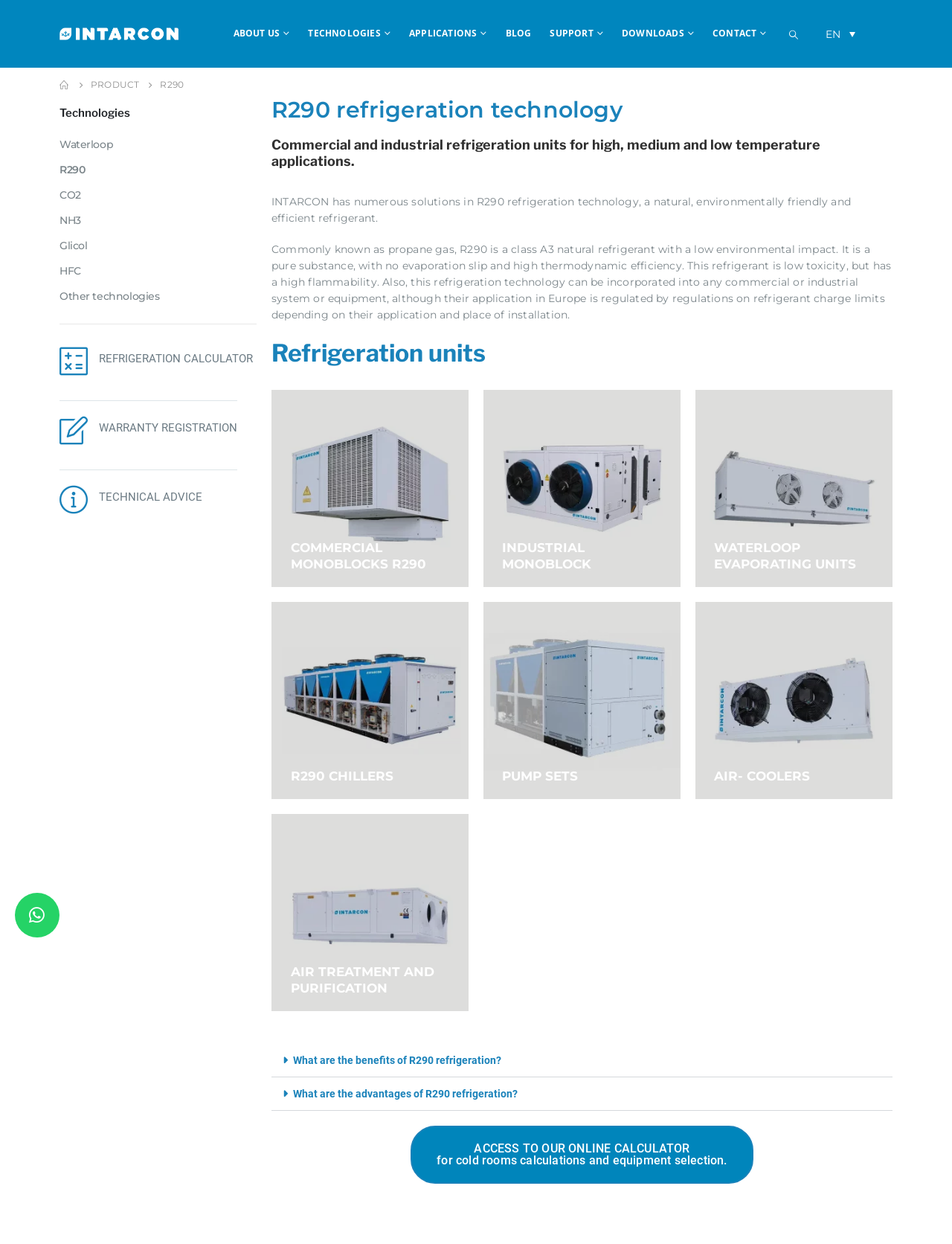Construct a thorough caption encompassing all aspects of the webpage.

The webpage is about R290 refrigeration technology, provided by INTARCON. At the top, there is a navigation menu with links to "ABOUT US", "TECHNOLOGIES", "APPLICATIONS", "BLOG", "SUPPORT", "DOWNLOADS", and "CONTACT". Below the navigation menu, there is a search toggle button and a language selection dropdown with "EN" as the current option.

On the left side, there is a sidebar with links to "HOME", "PRODUCT", and a logo of INTARCON. Below the logo, there is a heading "R290" and a brief description of R290 refrigeration technology.

The main content area is divided into sections. The first section has a heading "Commercial and industrial refrigeration units for high, medium and low temperature applications." followed by a paragraph describing the benefits of R290 refrigeration technology. Below this, there are four categories of refrigeration units: "Refrigeration units", "Commercial monoblocks R290", "Industrial monoblock", and "Waterloop evaporating units", each with an image and a heading.

The second section has a heading "Refrigeration units" and lists five categories: "R290 Chillers", "Pump sets", "Air- coolers", "Air treatment and purification", and "category", each with an image and a heading.

Below these sections, there are two buttons: "What are the benefits of R290 refrigeration?" and "What are the advantages of R290 refrigeration?", which are expandable to reveal more information. Next to these buttons, there is a link to "ACCESS TO OUR ONLINE CALCULATOR for cold rooms calculations and equipment selection."

At the bottom of the page, there are two complementary sections. The first section has a heading "Technologies" and lists six links to different technologies: "Waterloop", "R290", "CO2", "NH3", "Glicol", and "HFC". The second section has three links to "REFRIGERATION CALCULATOR", "WARRANTY REGISTRATION", and "TECHNICAL ADVICE", each with a heading and a brief description.